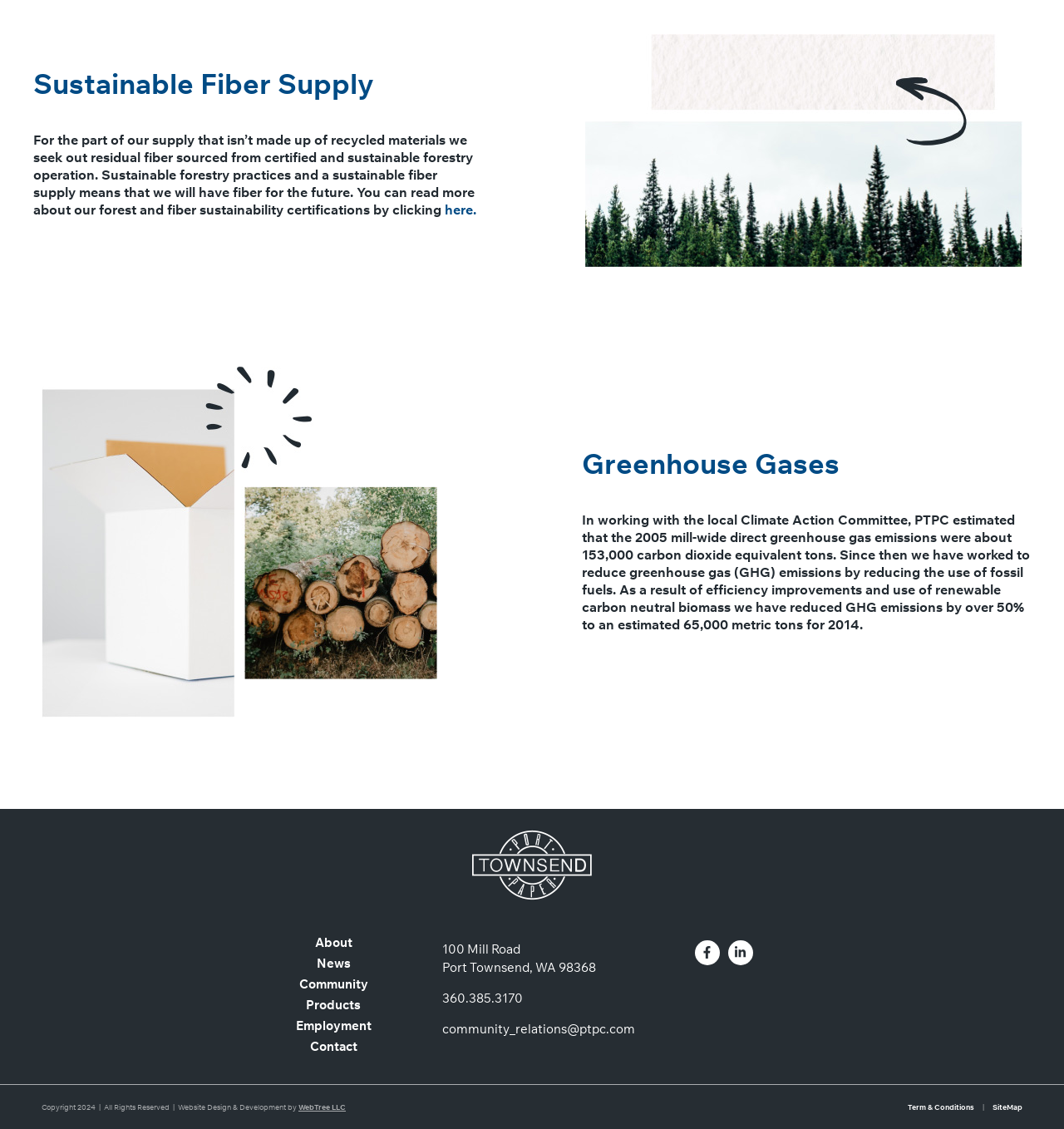Please answer the following question using a single word or phrase: 
What is the logo of the company?

PTPC logo - white